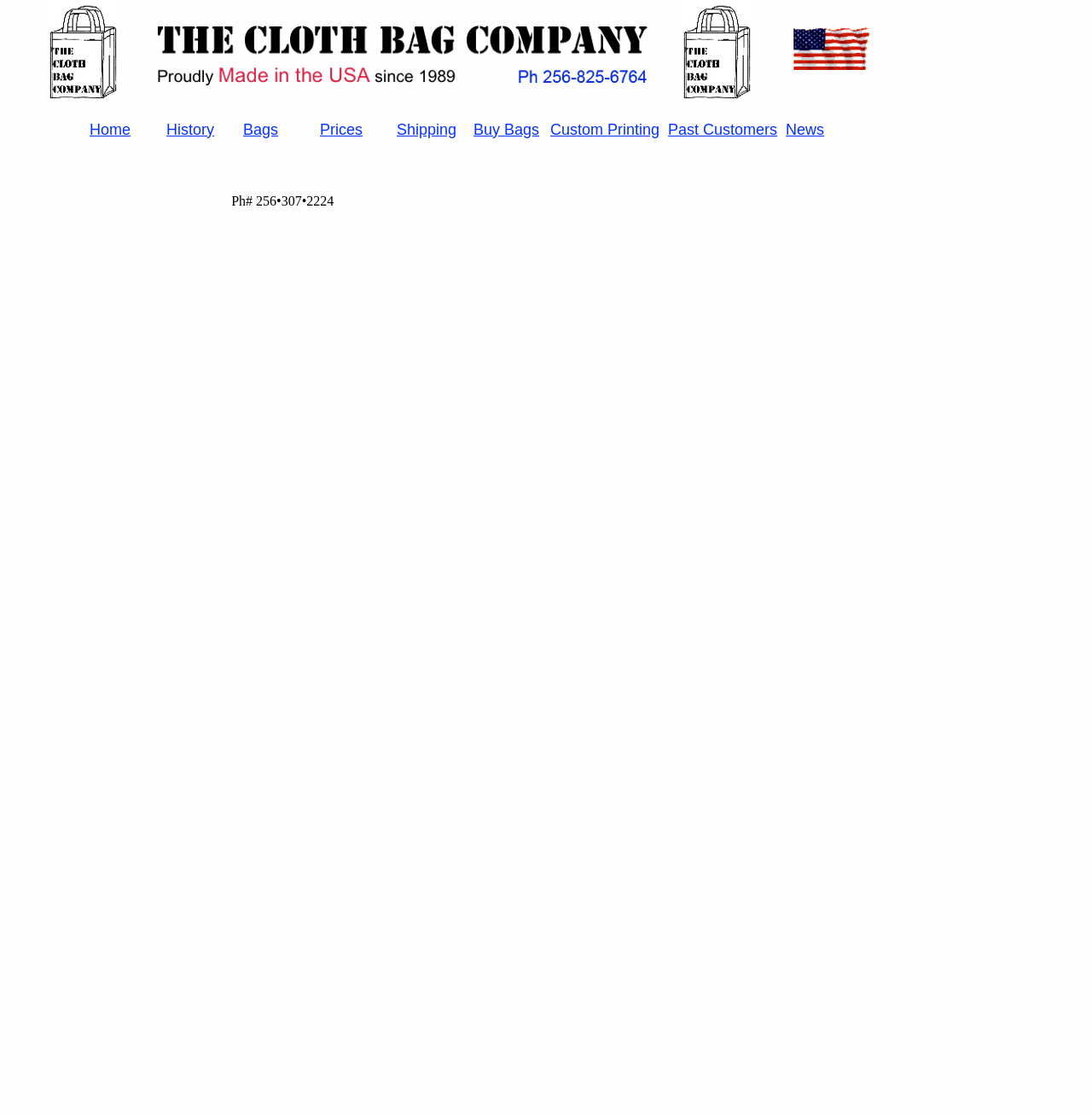What is the layout of the images on the top?
Please provide a comprehensive and detailed answer to the question.

I analyzed the bounding box coordinates of the image elements and found that there are four images located at the top of the webpage, with their x-coordinates indicating that they are arranged side by side.